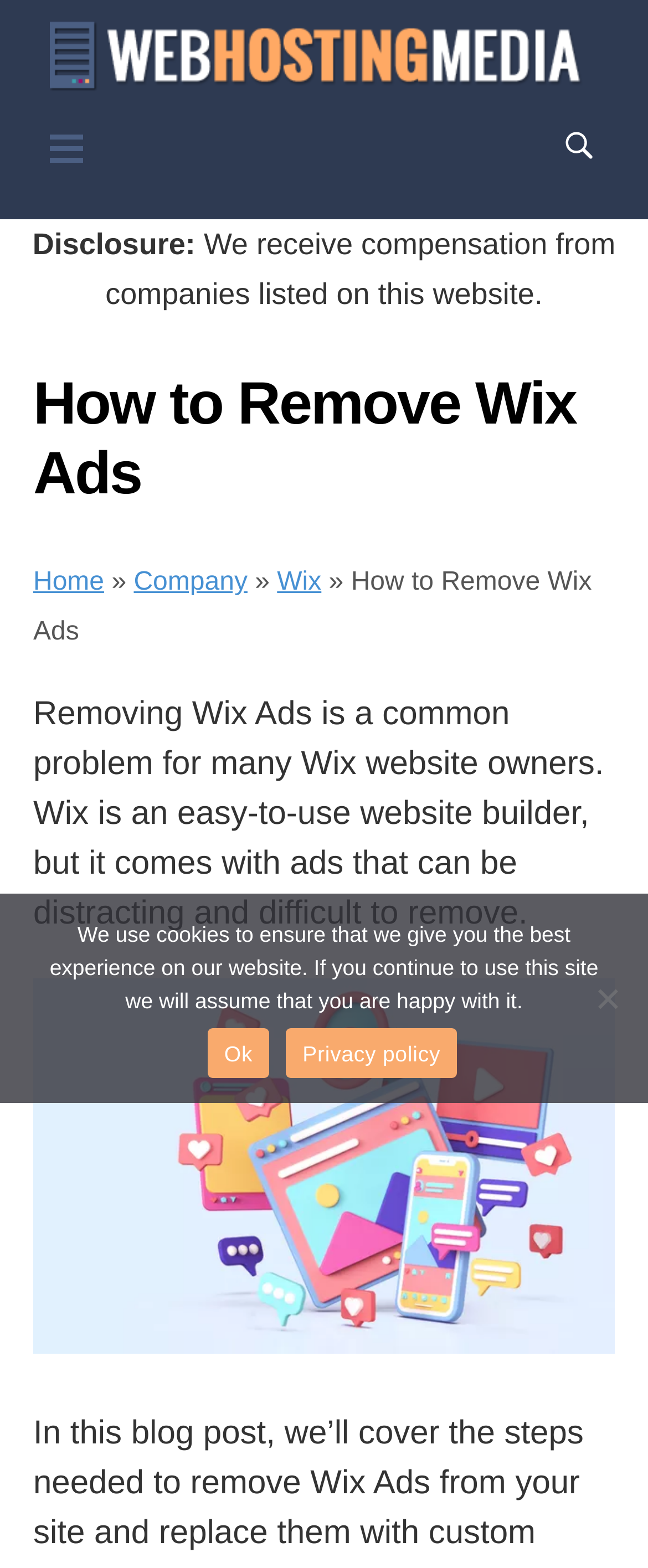Using floating point numbers between 0 and 1, provide the bounding box coordinates in the format (top-left x, top-left y, bottom-right x, bottom-right y). Locate the UI element described here: Girls

None